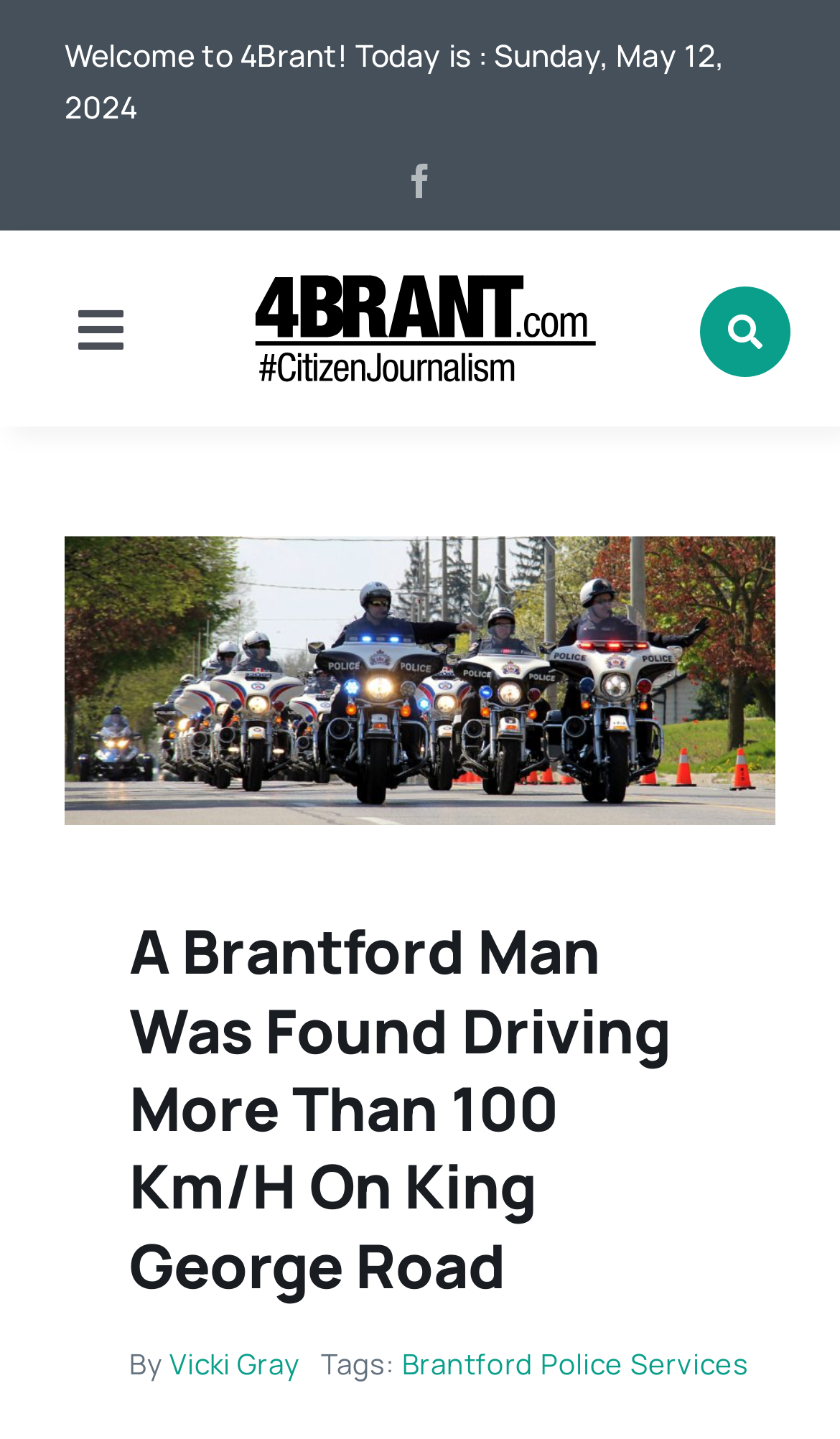Use the information in the screenshot to answer the question comprehensively: What is the date shown on the webpage?

The date is obtained from the StaticText element with the text 'Welcome to 4Brant! Today is : Sunday, May 12, 2024' which is located at the top of the webpage.